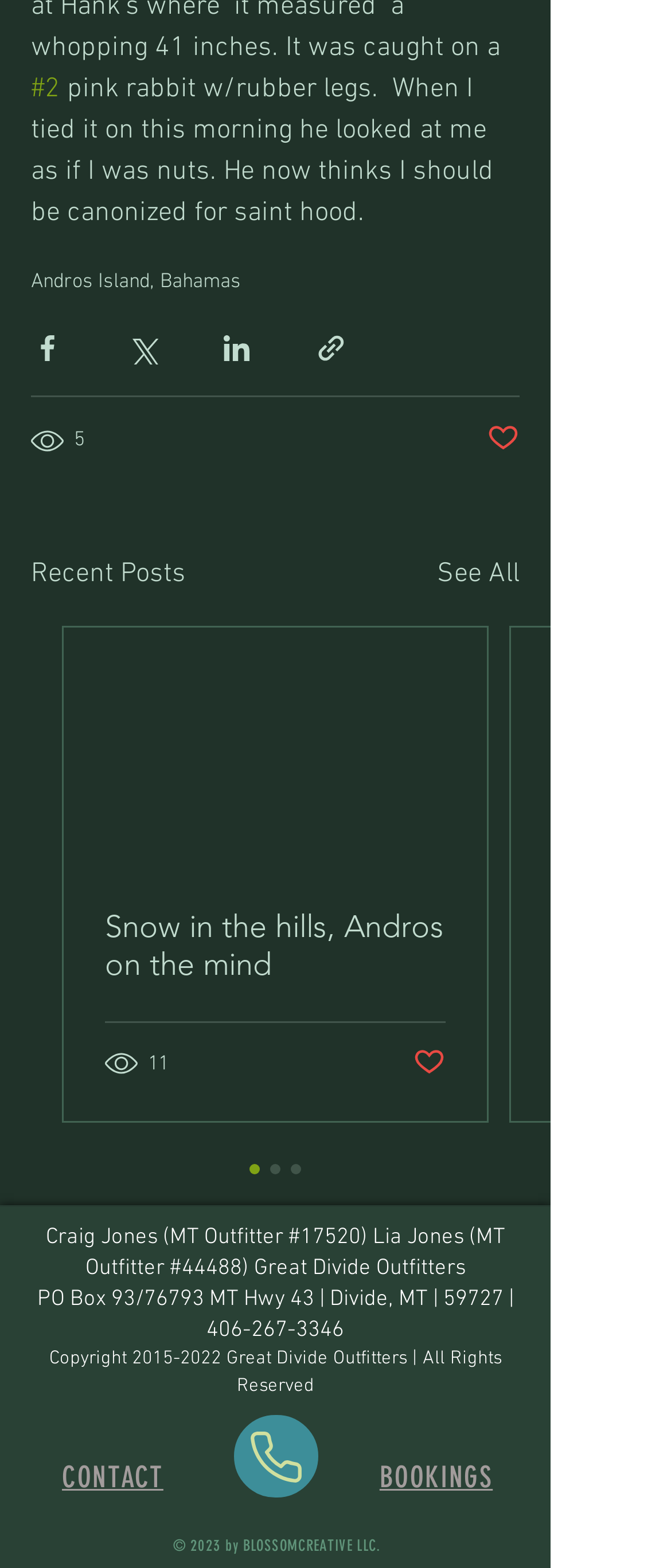Find the bounding box coordinates for the HTML element specified by: "aria-label="Share via Twitter"".

[0.187, 0.212, 0.236, 0.233]